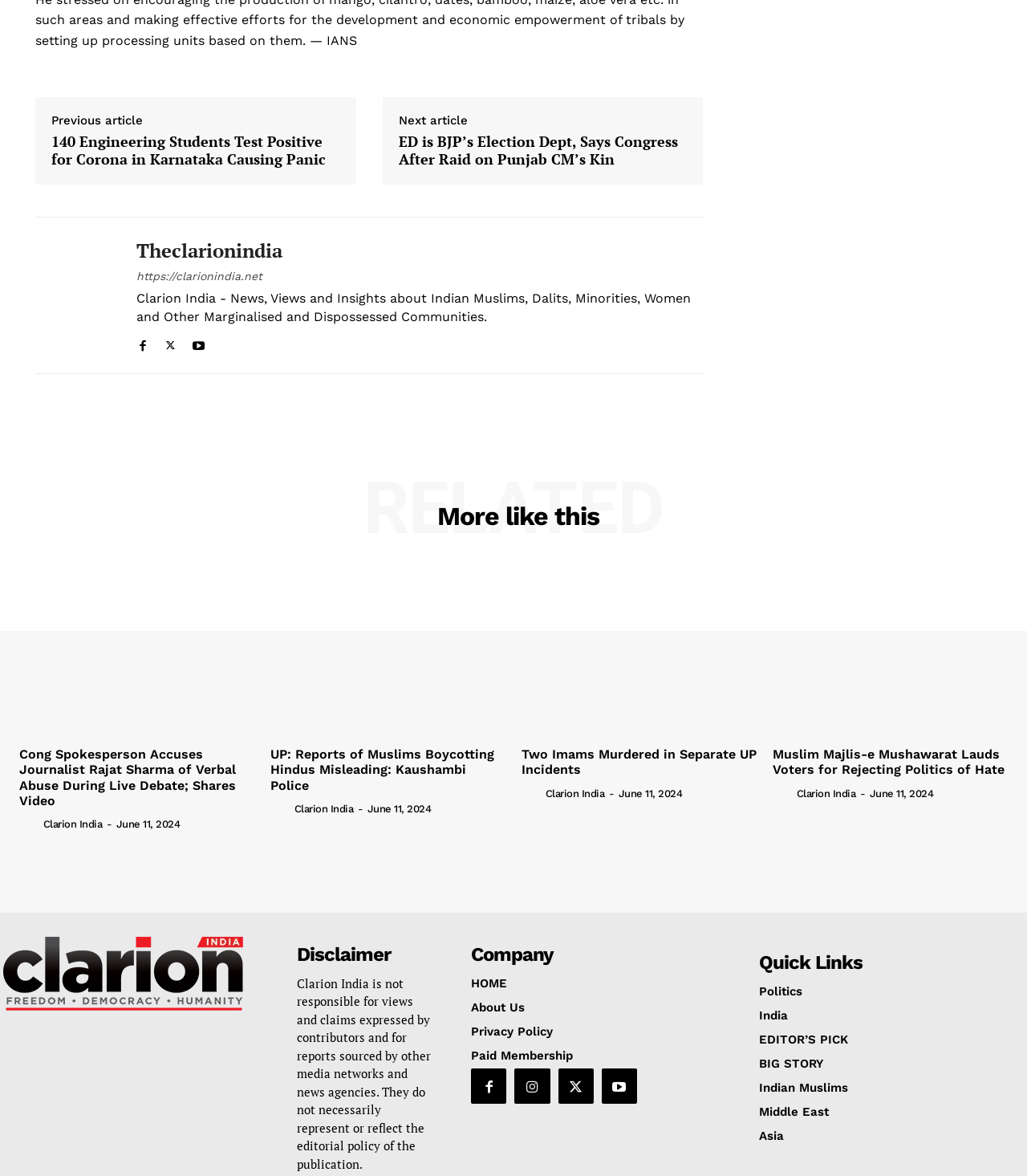What is the category of the article 'Muslim Majlis-e Mushawarat Lauds Voters for Rejecting Politics of Hate'?
Kindly offer a detailed explanation using the data available in the image.

The category of the article can be inferred from its title, which suggests a topic related to Indian Muslims, and is also listed under the 'Indian Muslims' category in the Quick Links section.